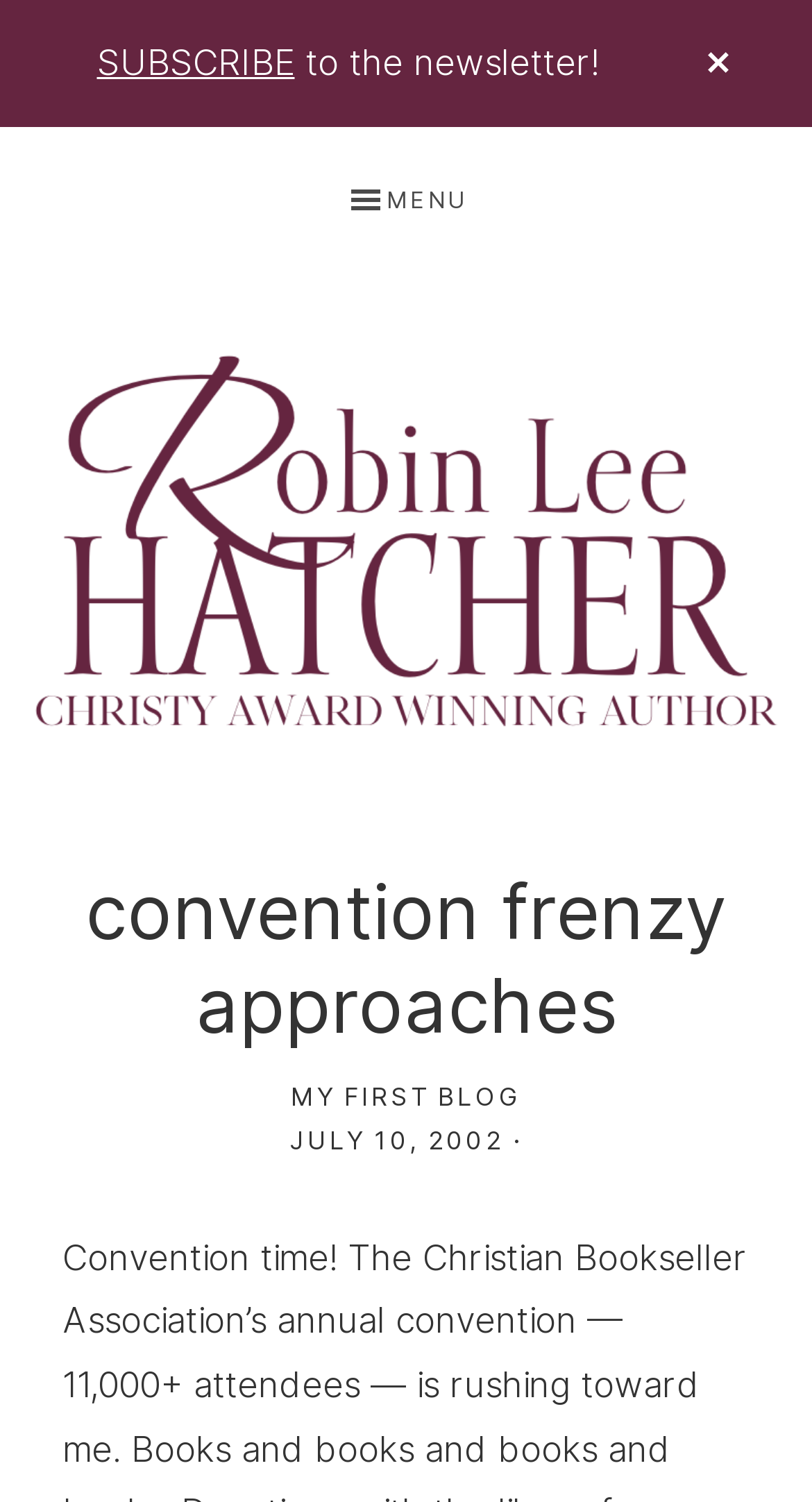Extract the bounding box coordinates for the UI element described as: "Bugs".

None